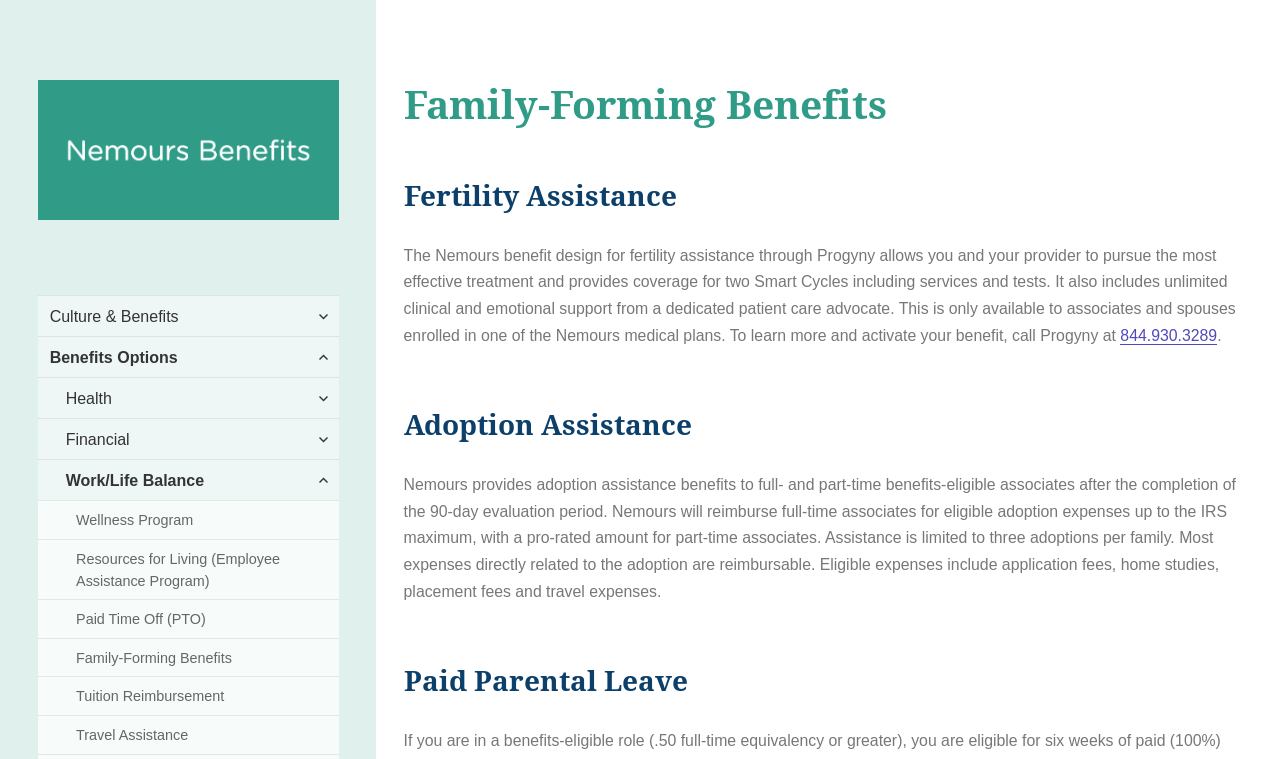Determine the bounding box coordinates of the section I need to click to execute the following instruction: "Call the phone number for fertility assistance". Provide the coordinates as four float numbers between 0 and 1, i.e., [left, top, right, bottom].

[0.875, 0.431, 0.951, 0.454]